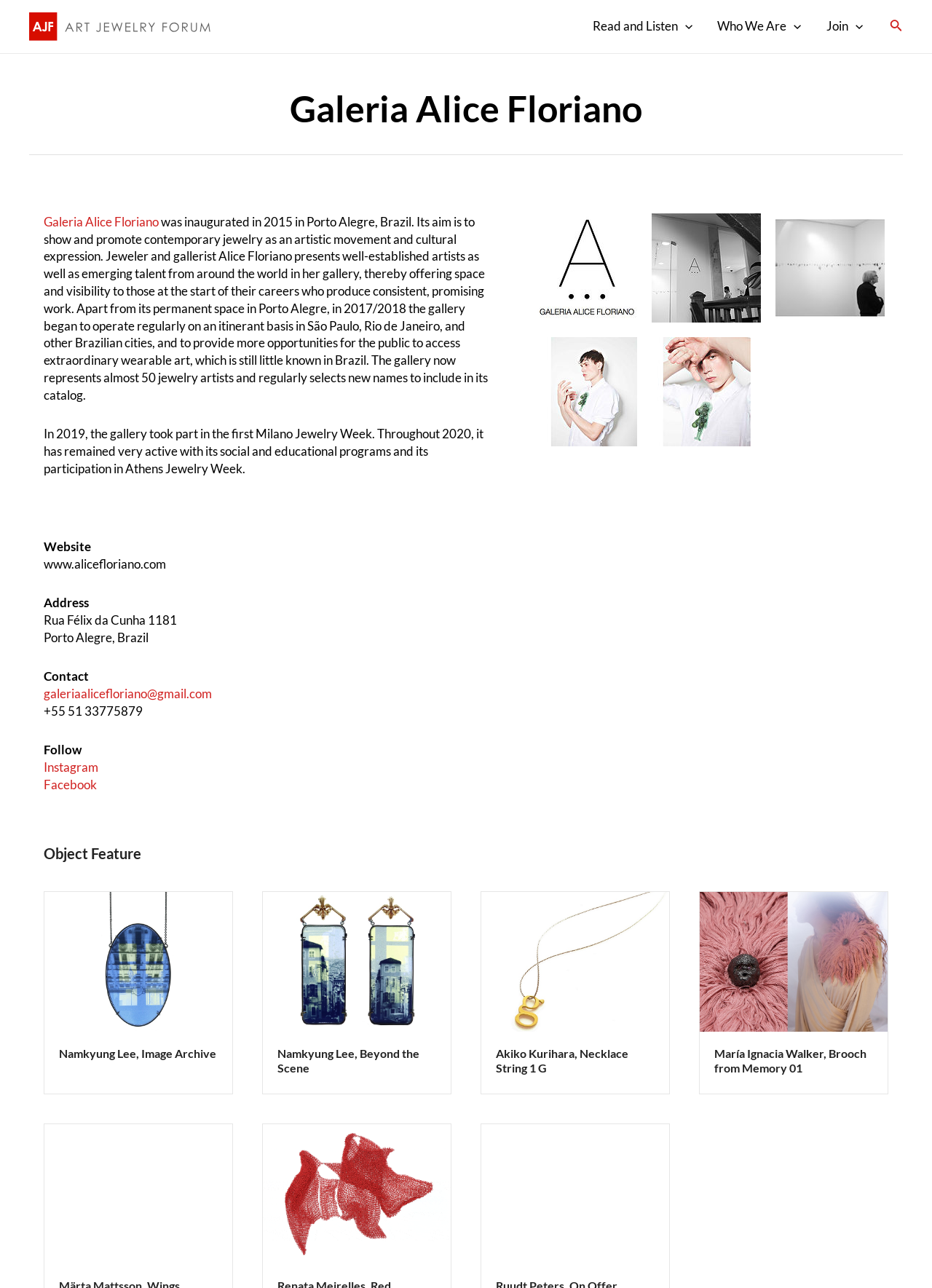Where is the gallery located?
Please answer the question with a single word or phrase, referencing the image.

Porto Alegre, Brazil